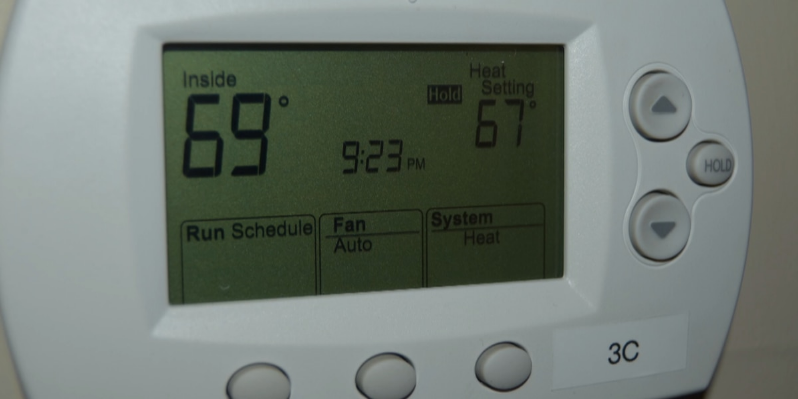Compose an extensive description of the image.

The image displays a digital thermostat, which shows the current indoor temperature of 69°F. It indicates that the heat setting is set to 67°F, suggesting that the heating system is currently engaged to maintain that temperature. The time displayed is 9:23 PM. Various buttons are visible on the thermostat, including options for running a schedule, adjusting the fan settings to "Auto," and controlling the heating system. The device appears to be designed for user-friendly operation, helping homeowners monitor and control their indoor climate efficiently.